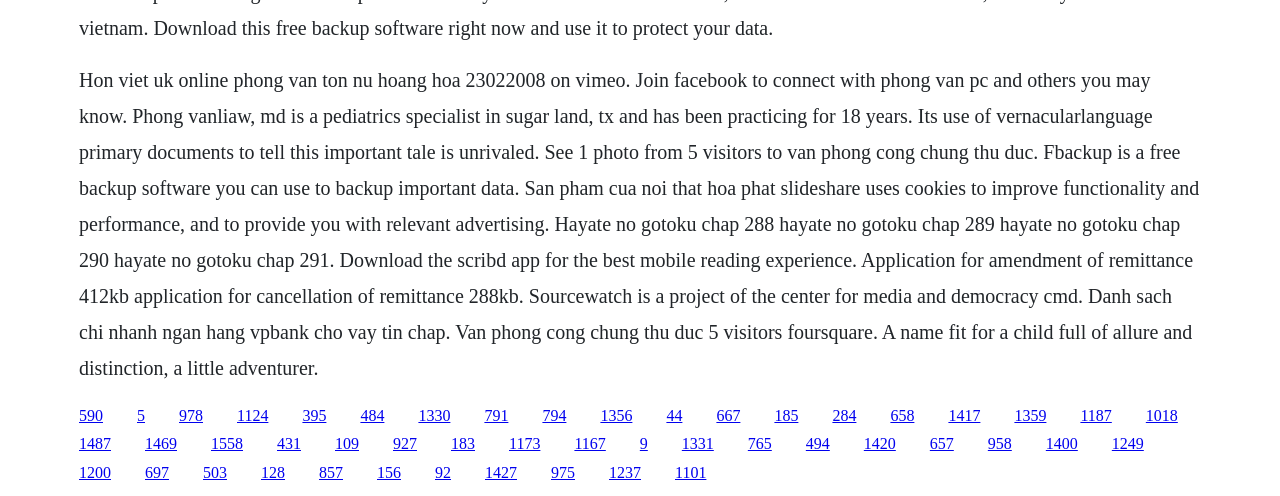Please give the bounding box coordinates of the area that should be clicked to fulfill the following instruction: "Click the link '791'". The coordinates should be in the format of four float numbers from 0 to 1, i.e., [left, top, right, bottom].

[0.378, 0.82, 0.397, 0.854]